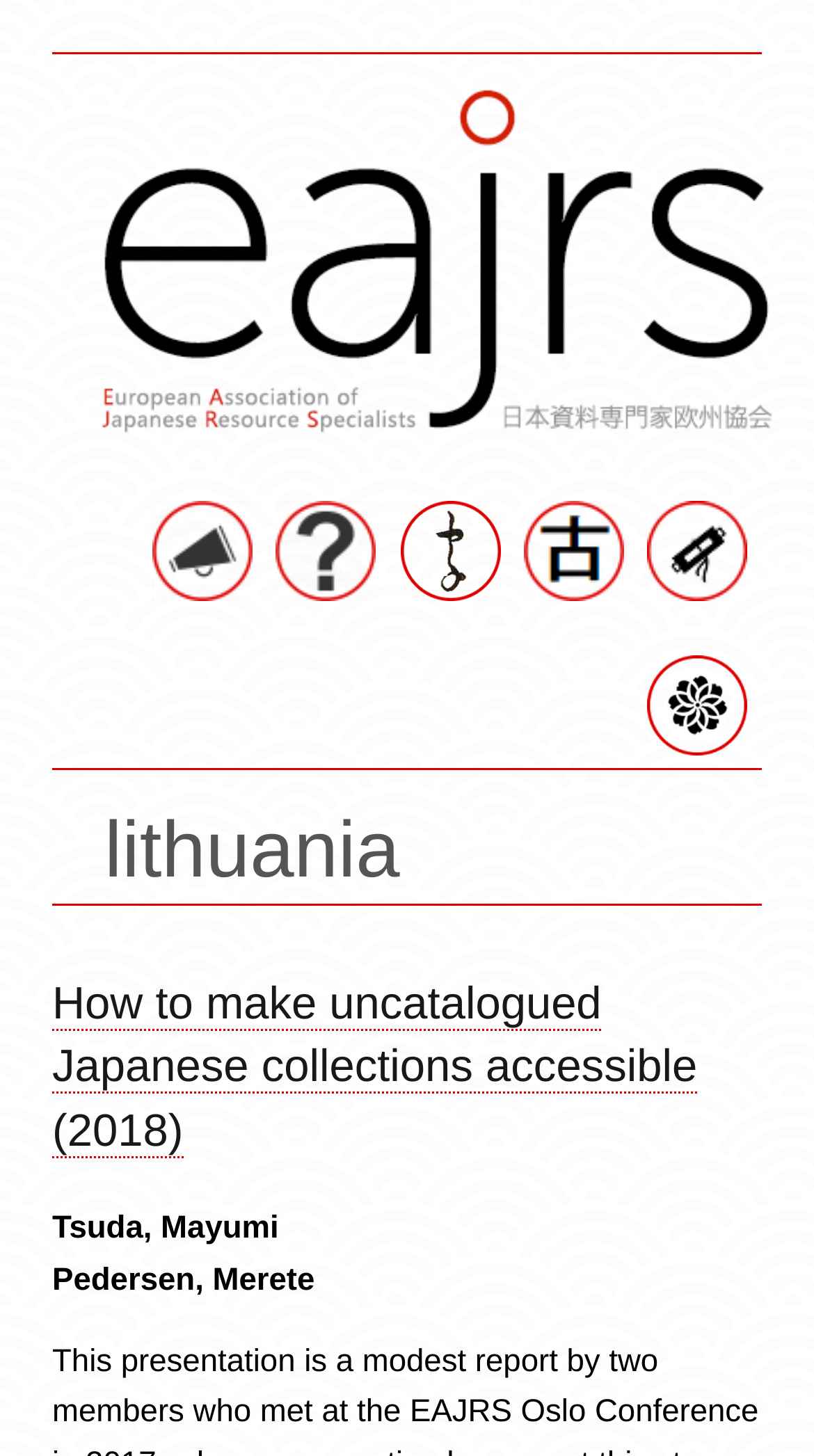How many links are in the site header?
Answer the question using a single word or phrase, according to the image.

6